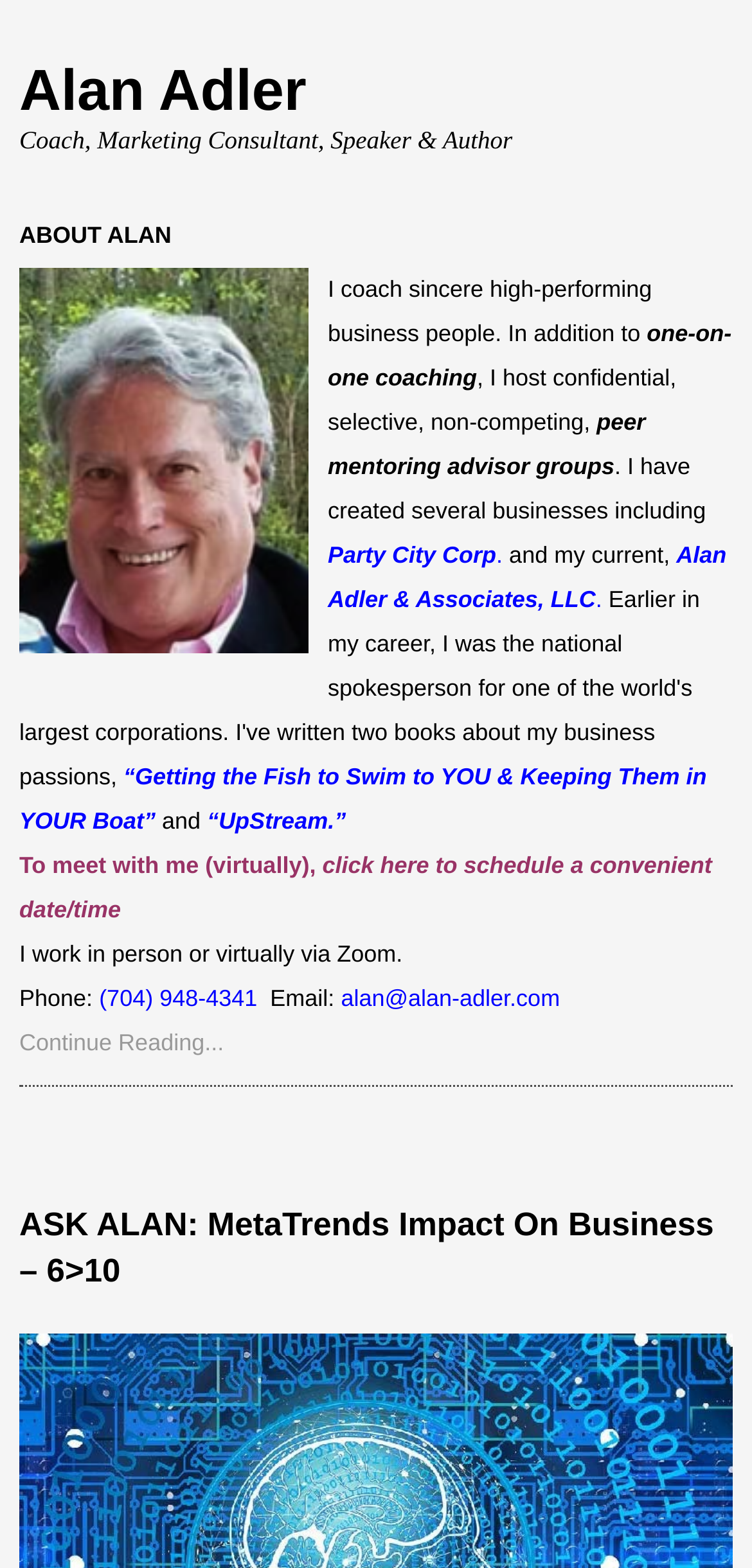How can you meet with the author?
Based on the image, provide your answer in one word or phrase.

Virtually or in person